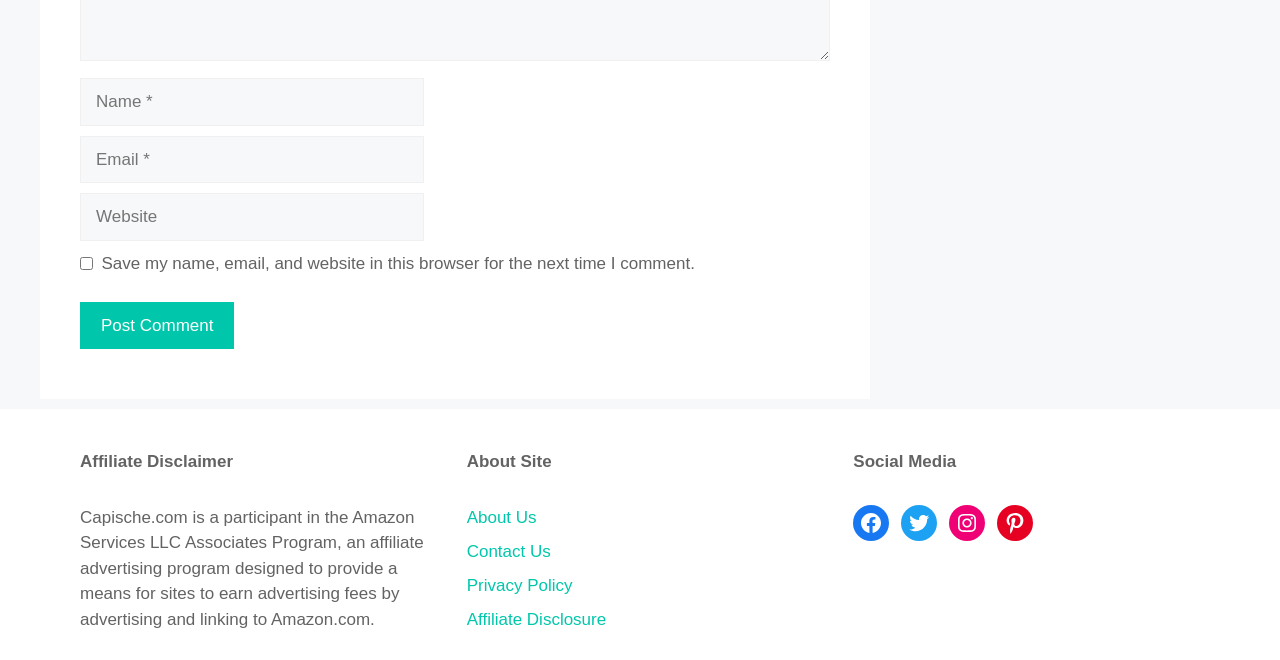Show me the bounding box coordinates of the clickable region to achieve the task as per the instruction: "Search for a recipe".

None